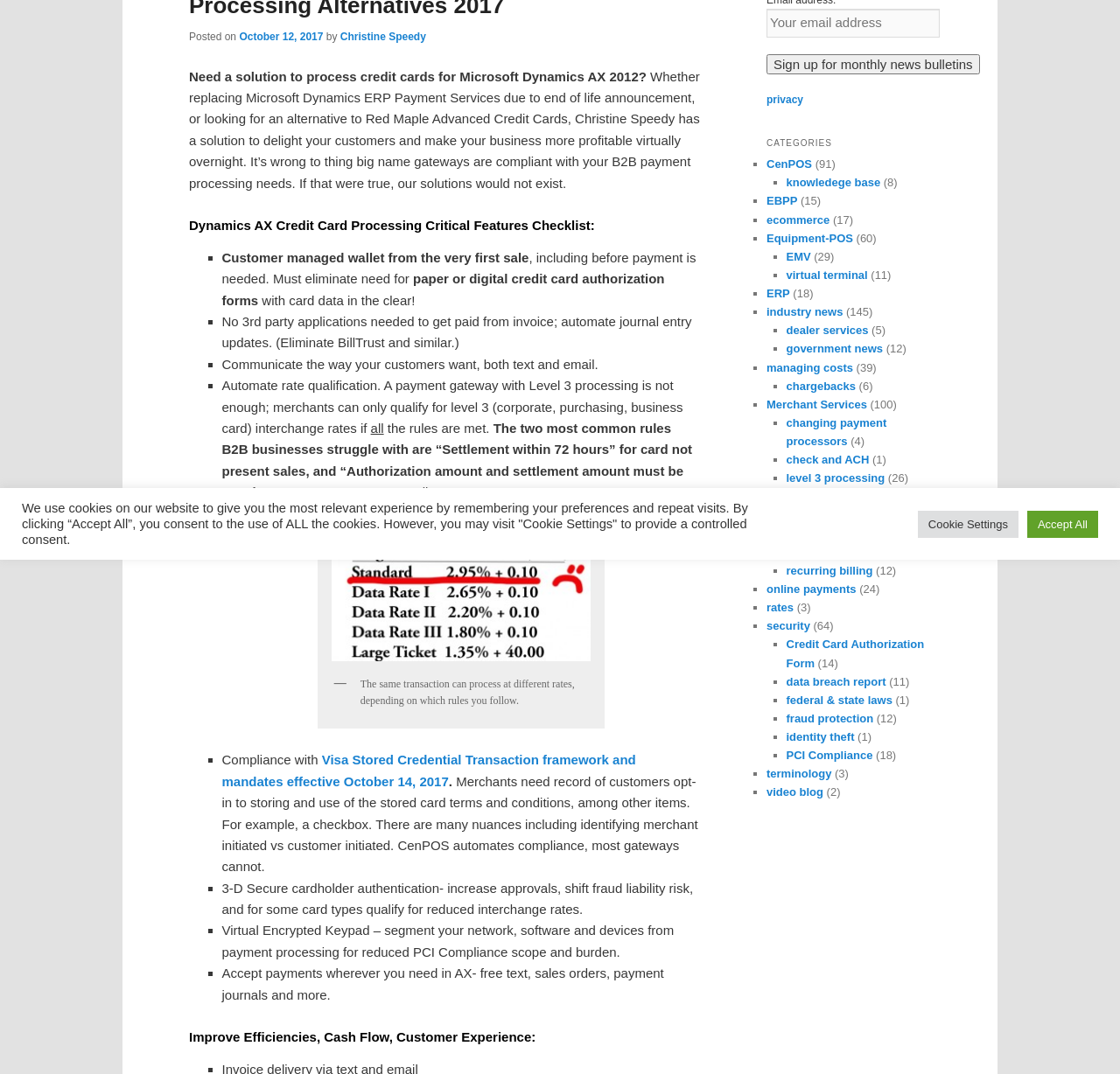Please provide the bounding box coordinates in the format (top-left x, top-left y, bottom-right x, bottom-right y). Remember, all values are floating point numbers between 0 and 1. What is the bounding box coordinate of the region described as: merchant account Q&A

[0.702, 0.456, 0.815, 0.469]